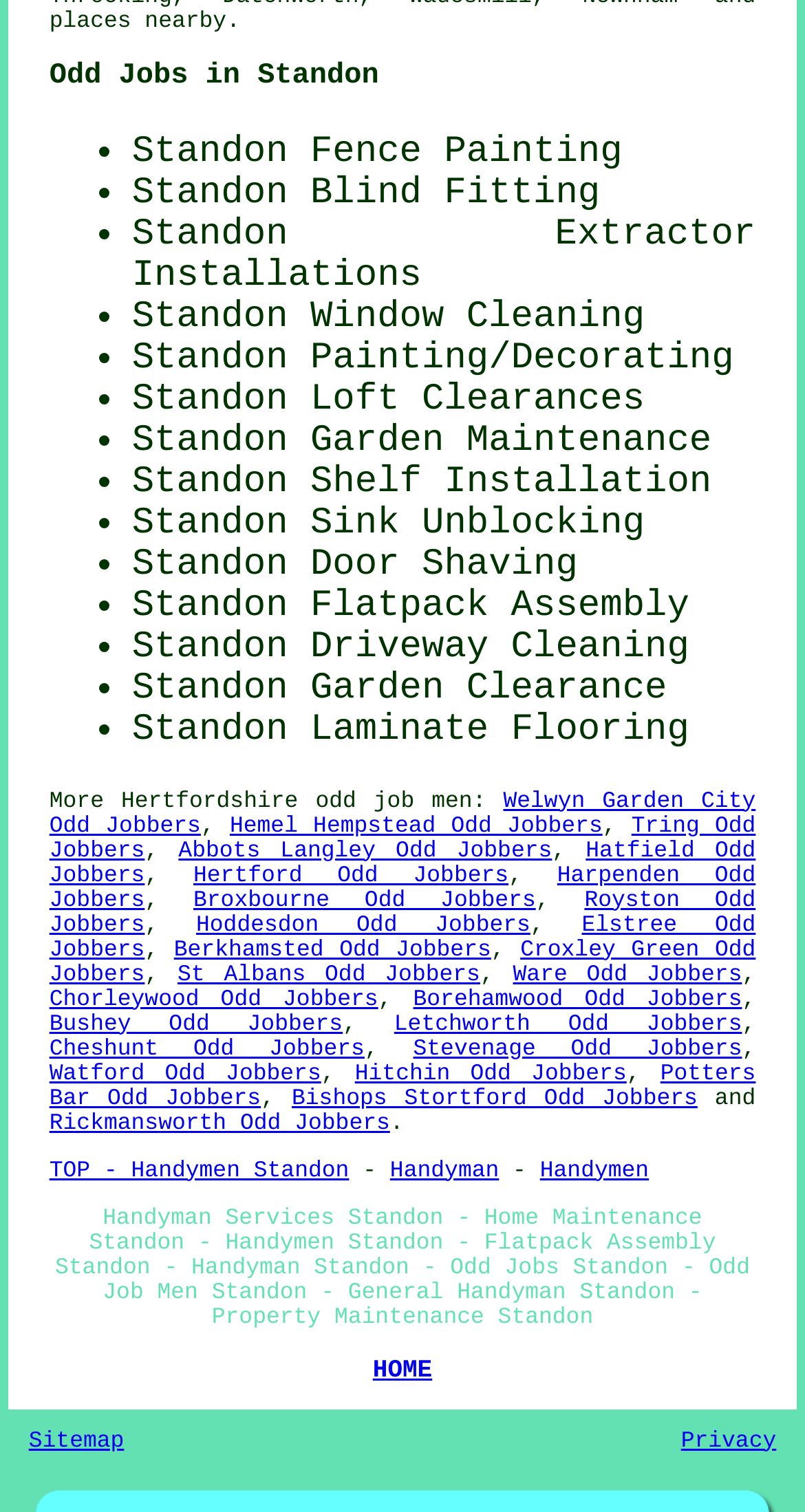Provide the bounding box coordinates for the specified HTML element described in this description: "TOP - Handymen Standon". The coordinates should be four float numbers ranging from 0 to 1, in the format [left, top, right, bottom].

[0.061, 0.766, 0.434, 0.783]